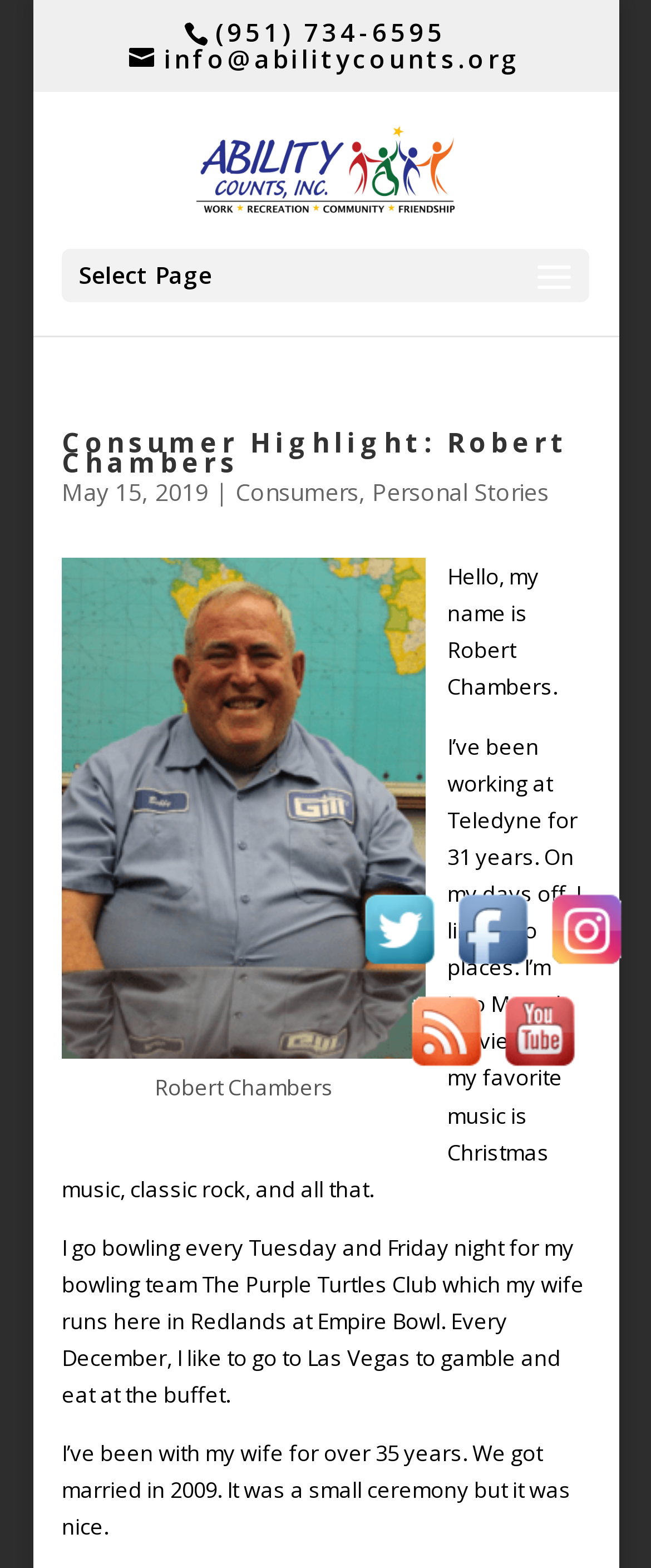How many social media links are on the webpage?
Using the information from the image, answer the question thoroughly.

I counted the number of link elements with images and text indicating social media platforms, including Twitter, Facebook, Instagram, and Youtube, located at the bottom of the webpage.